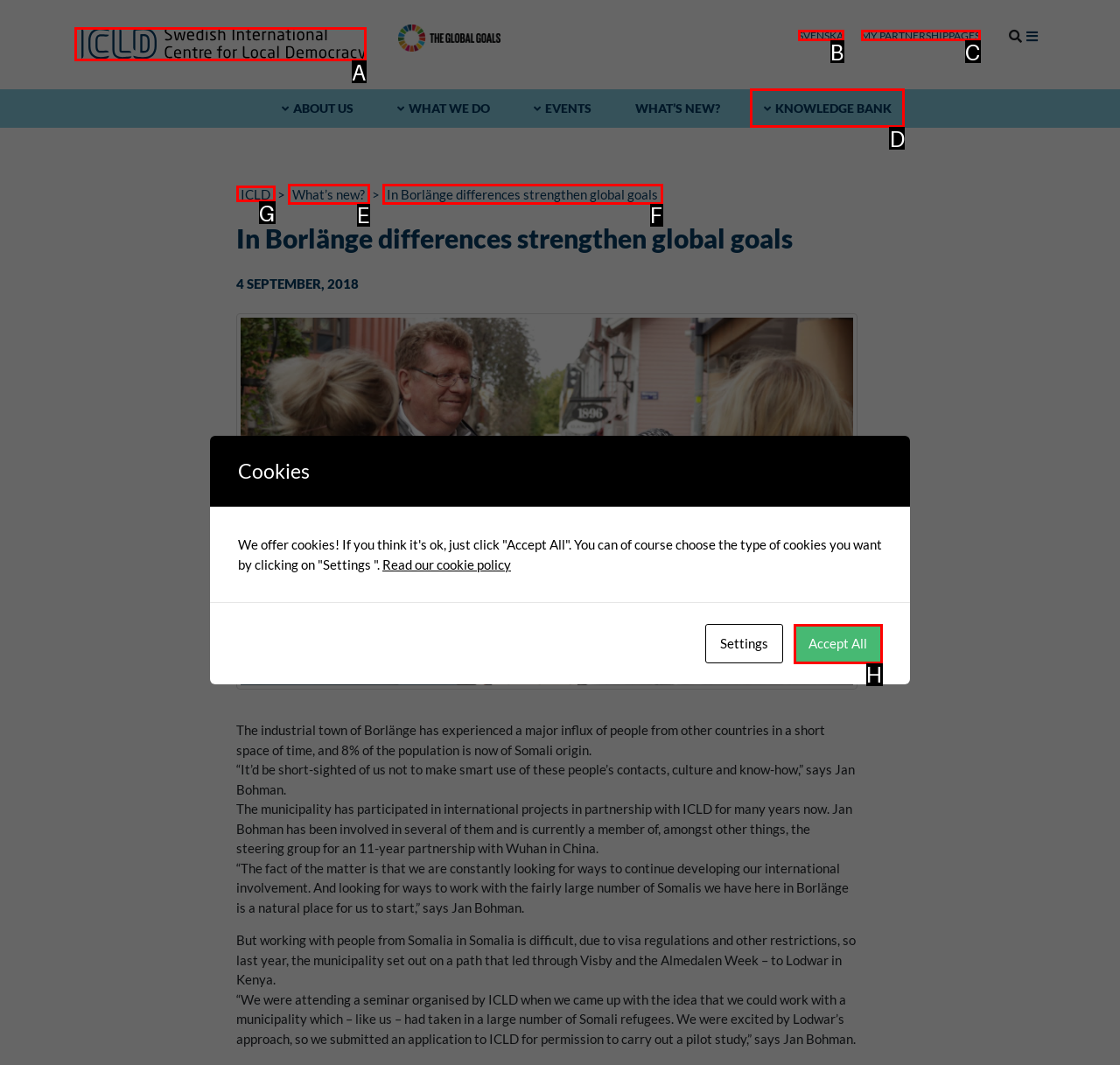With the description: Knowledge bank, find the option that corresponds most closely and answer with its letter directly.

D